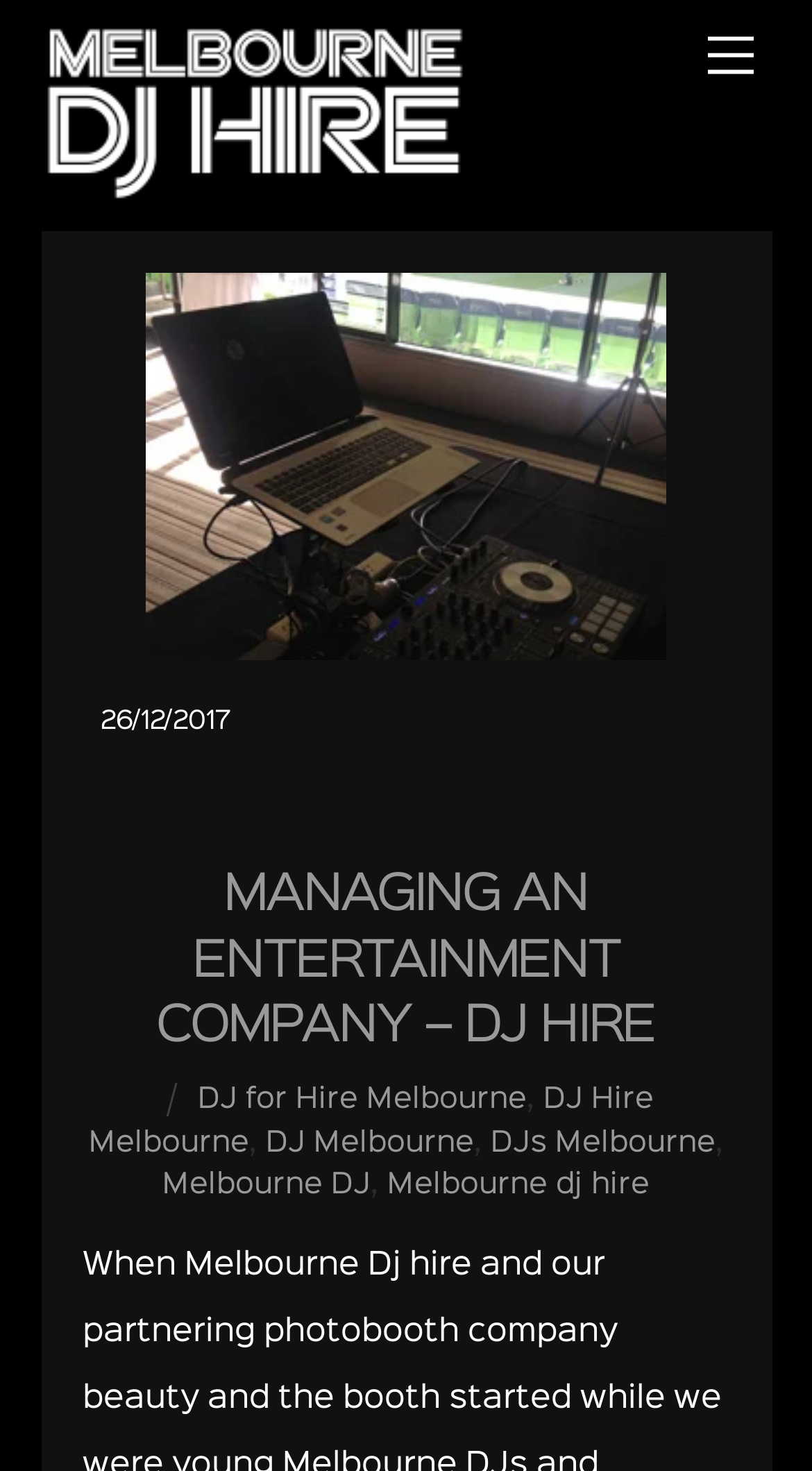Describe every aspect of the webpage in a detailed manner.

The webpage is about Melbourne DJ Hire, an entertainment company that provides DJ services and photobooth rentals. At the top right corner, there is a "Menu" link. On the top left, the company's logo "Melbourne DJ HIRE" is displayed, accompanied by an image. Below the logo, there is a figure with a link to "14" and an image of the number 14. 

To the right of the figure, there is a timestamp "26/12/2017" displayed. Below the timestamp, a heading "MANAGING AN ENTERTAINMENT COMPANY – DJ HIRE" is prominently displayed, with a link to the same title. 

Under the heading, there are several links to related services, including "DJ for Hire Melbourne", "DJ Hire Melbourne", "DJ Melbourne", "DJs Melbourne", "Melbourne DJ", and "Melbourne dj hire", all of which are positioned in a horizontal row. 

At the bottom right corner, there is a "Back To Top" link. Overall, the webpage has a simple layout with a focus on promoting the company's services.